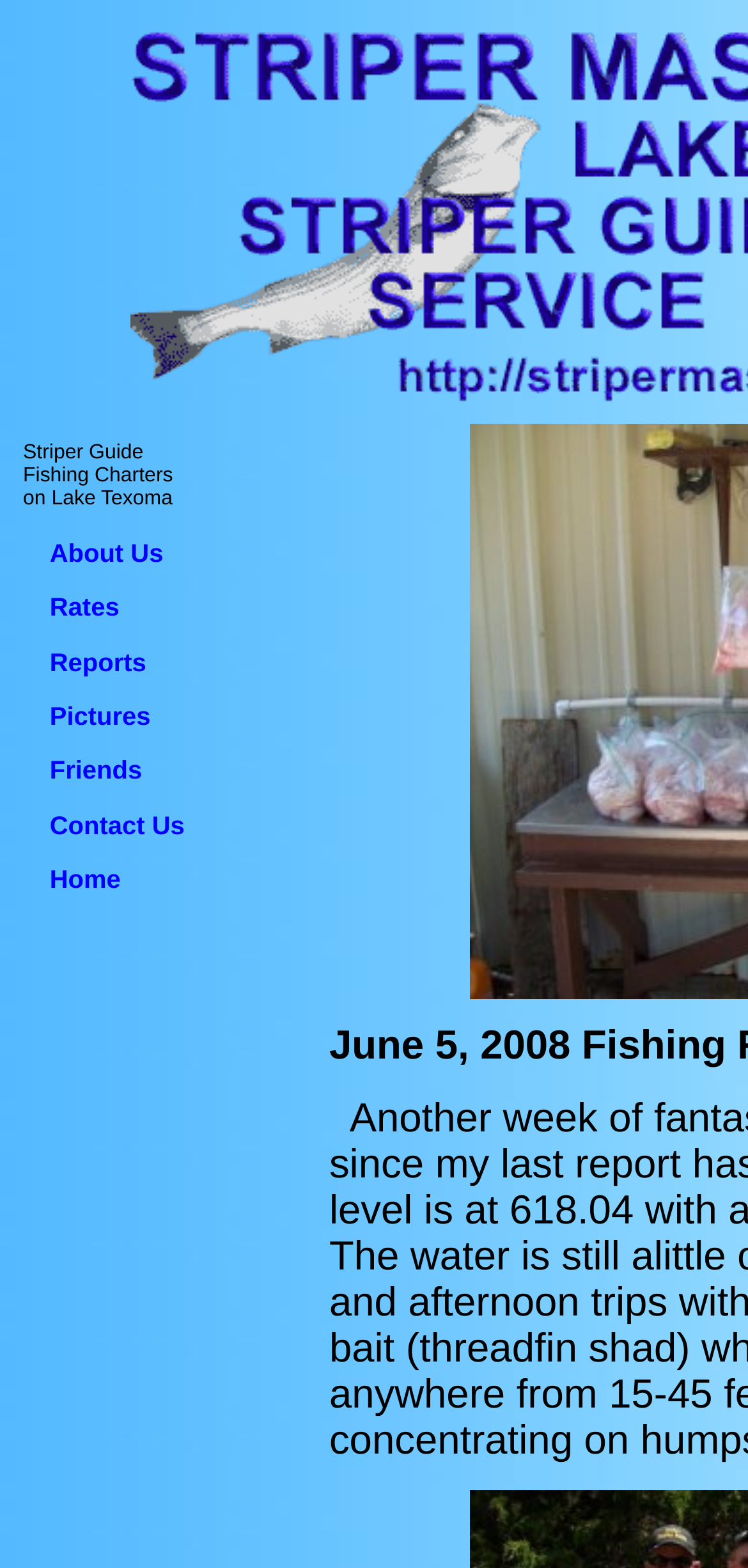What is the location of the fishing report? Observe the screenshot and provide a one-word or short phrase answer.

Lake Texoma